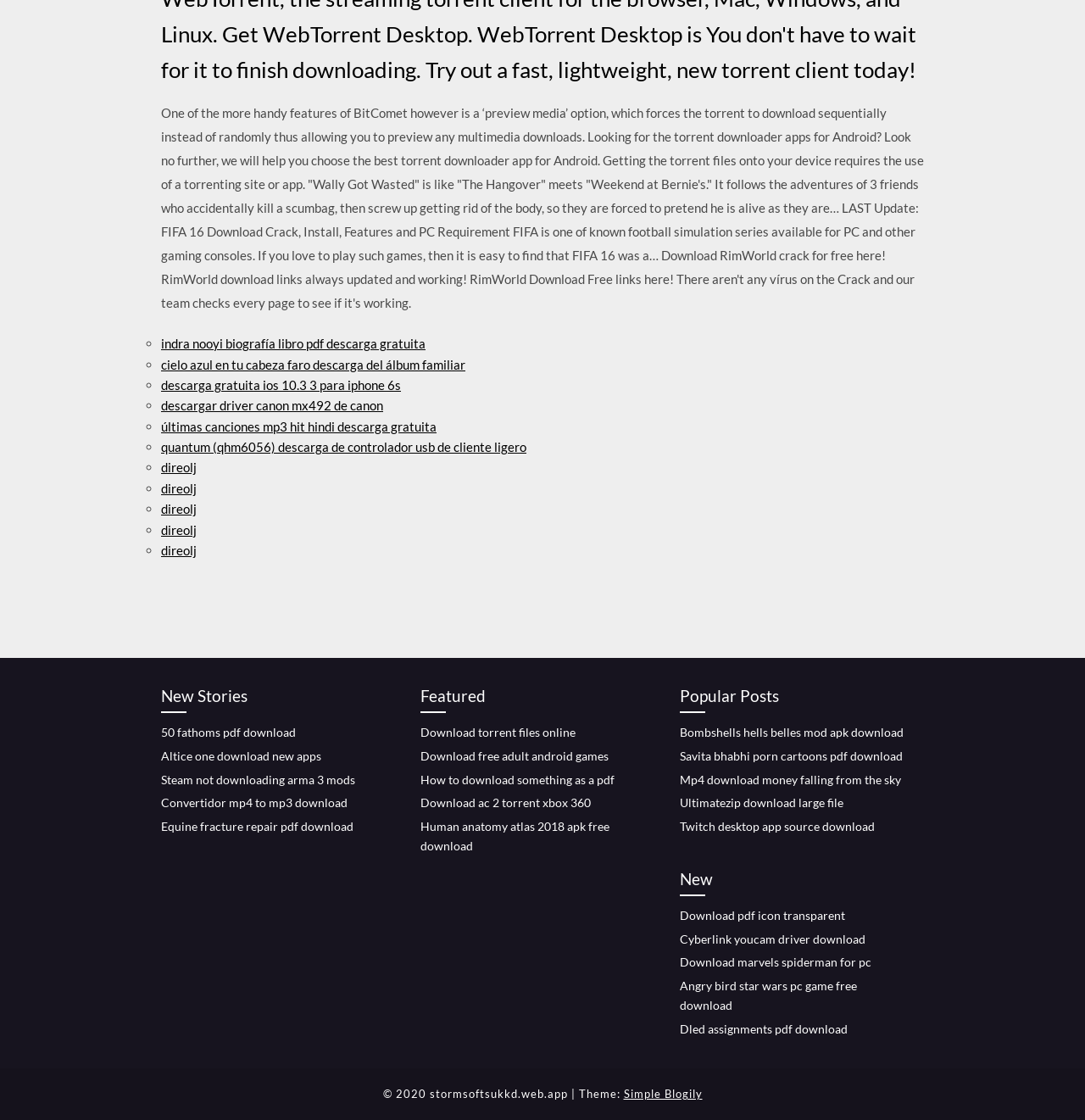Identify the bounding box coordinates of the section that should be clicked to achieve the task described: "Click on 'indra nooyi biografía libro pdf descarga gratuita'".

[0.148, 0.3, 0.392, 0.313]